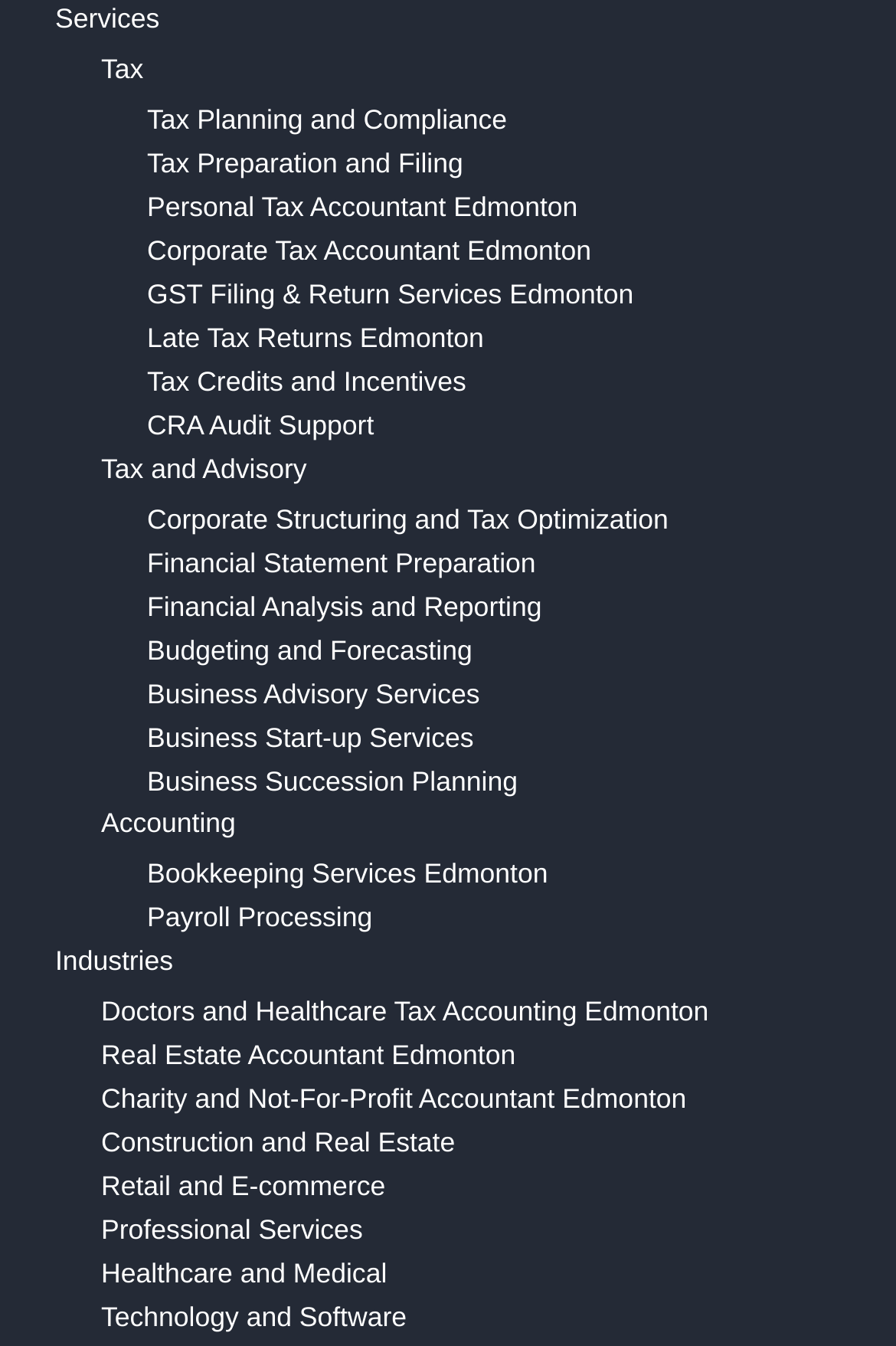Kindly determine the bounding box coordinates for the area that needs to be clicked to execute this instruction: "Learn about Tax Credits and Incentives".

[0.164, 0.271, 0.52, 0.295]